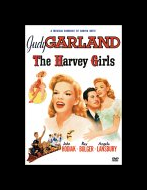Break down the image and provide a full description, noting any significant aspects.

The image features the DVD cover for the classic 1946 musical film "The Harvey Girls," starring Judy Garland. The vibrant cover showcases Garland's striking portrait, capturing her joyful expression, which reflects the film's upbeat narrative. Alongside her, the cover displays other cast members, reinforcing the film's ensemble nature. The title, prominently placed, reads "Judy Garland The Harvey Girls," set against a colorful backdrop. This image not only highlights the cinematic artistry of the era but also serves as a nostalgic reminder of a beloved musical that celebrates friendship and ambition. The film is notable for its engaging performances and memorable musical numbers, making it a cherished piece in film history.